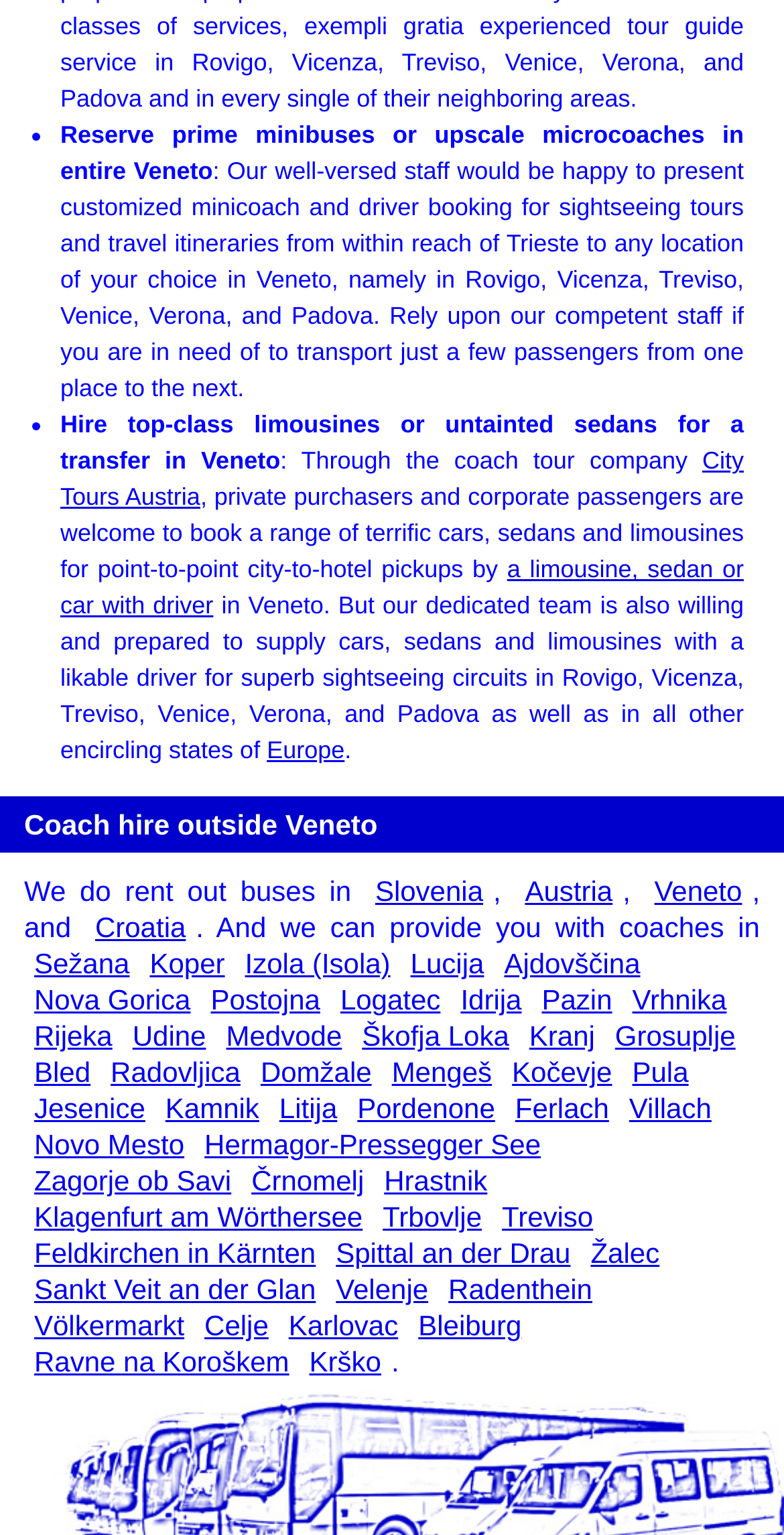Could you specify the bounding box coordinates for the clickable section to complete the following instruction: "Hire a minicoach for sightseeing tours in Veneto"?

[0.077, 0.079, 0.949, 0.121]